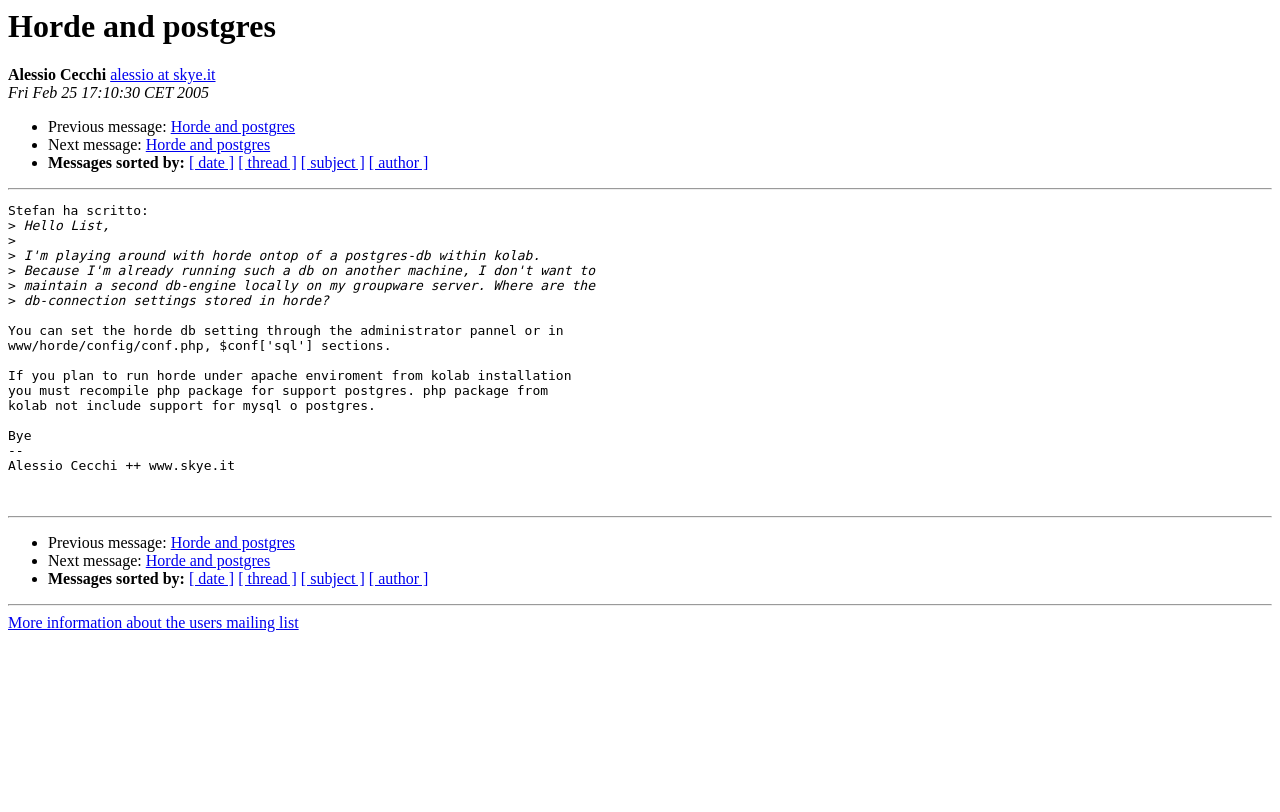What is the author of the message?
Using the visual information from the image, give a one-word or short-phrase answer.

Stefan